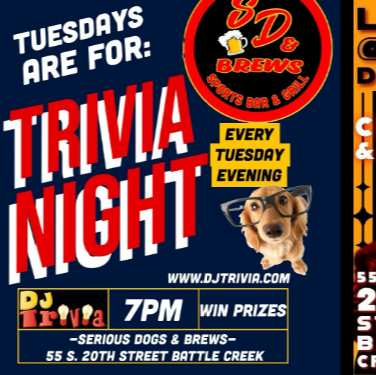Give a one-word or phrase response to the following question: What is the address of Serious Dogs & Brews?

55 S. 20th Street, Battle Creek